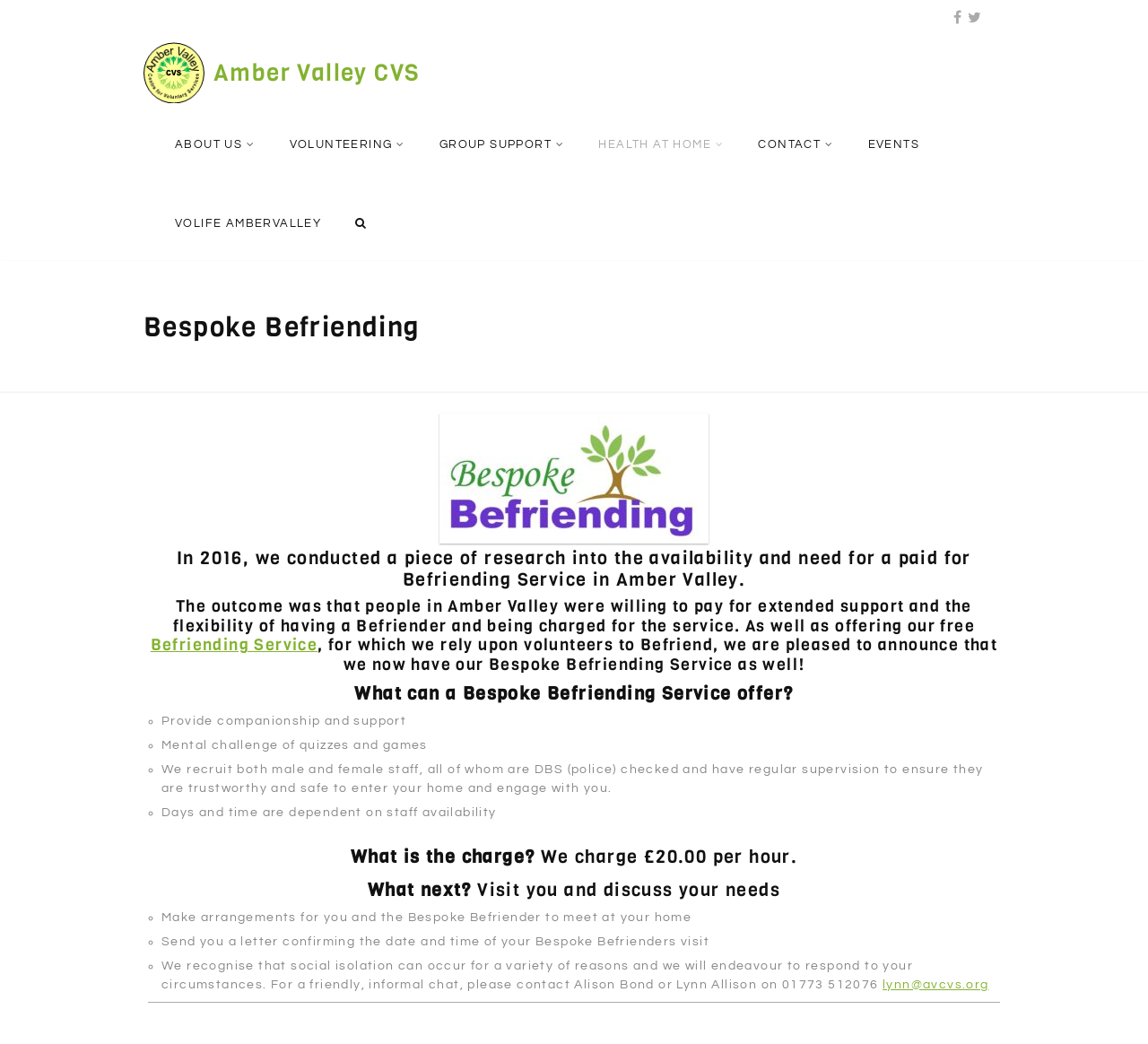Please answer the following question using a single word or phrase: 
What is the purpose of the Bespoke Befriending Service?

Provide companionship and support